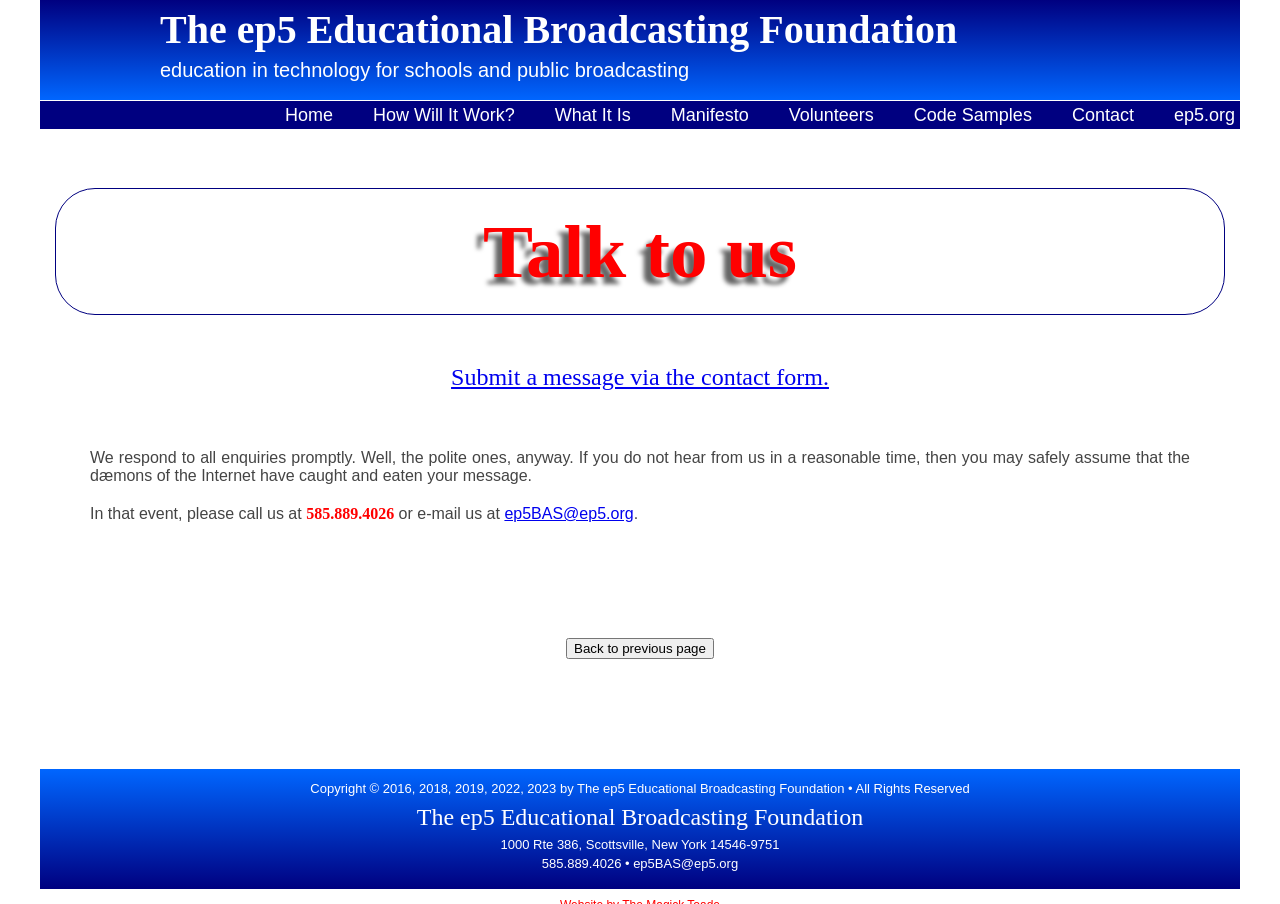What is the phone number of the organization?
From the details in the image, answer the question comprehensively.

I found the answer by looking at the static text element that provides the phone number.